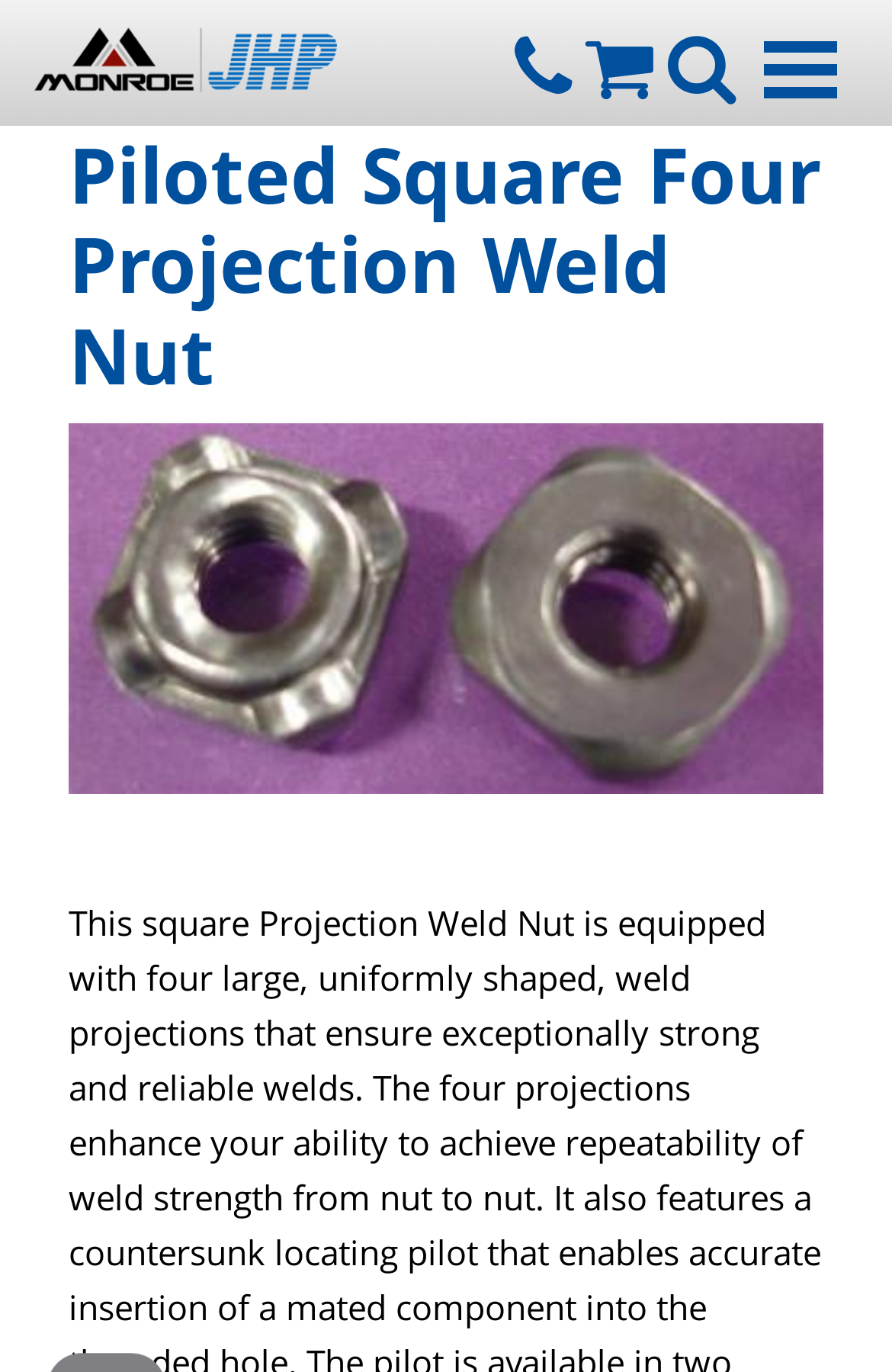Based on what you see in the screenshot, provide a thorough answer to this question: What is the purpose of the webpage?

Based on the webpage structure and content, it appears that the primary purpose of the webpage is to display information about a specific product, namely the Piloted Square Four Projection Weld Nut.